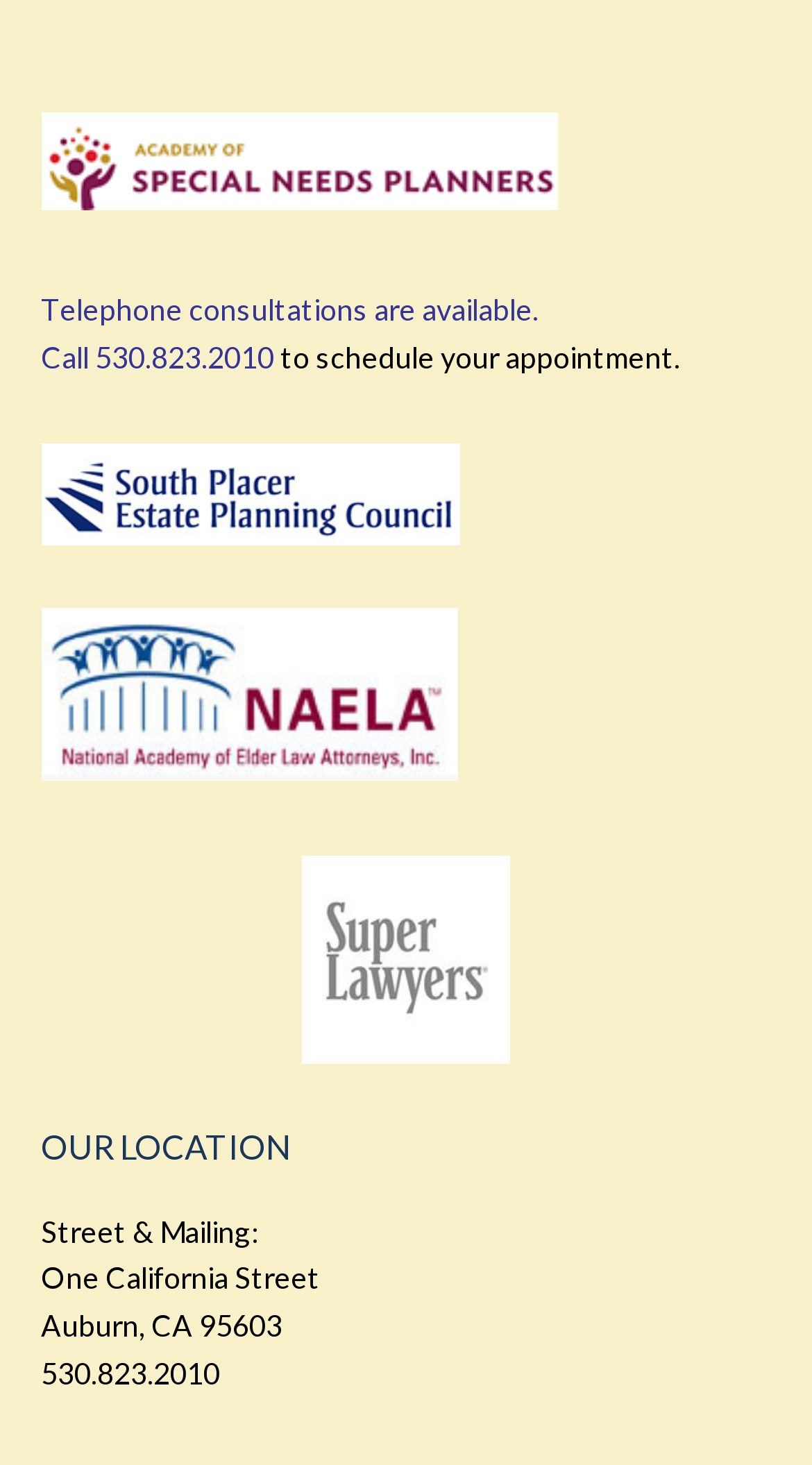What is the city and state of the location?
Answer briefly with a single word or phrase based on the image.

Auburn, CA